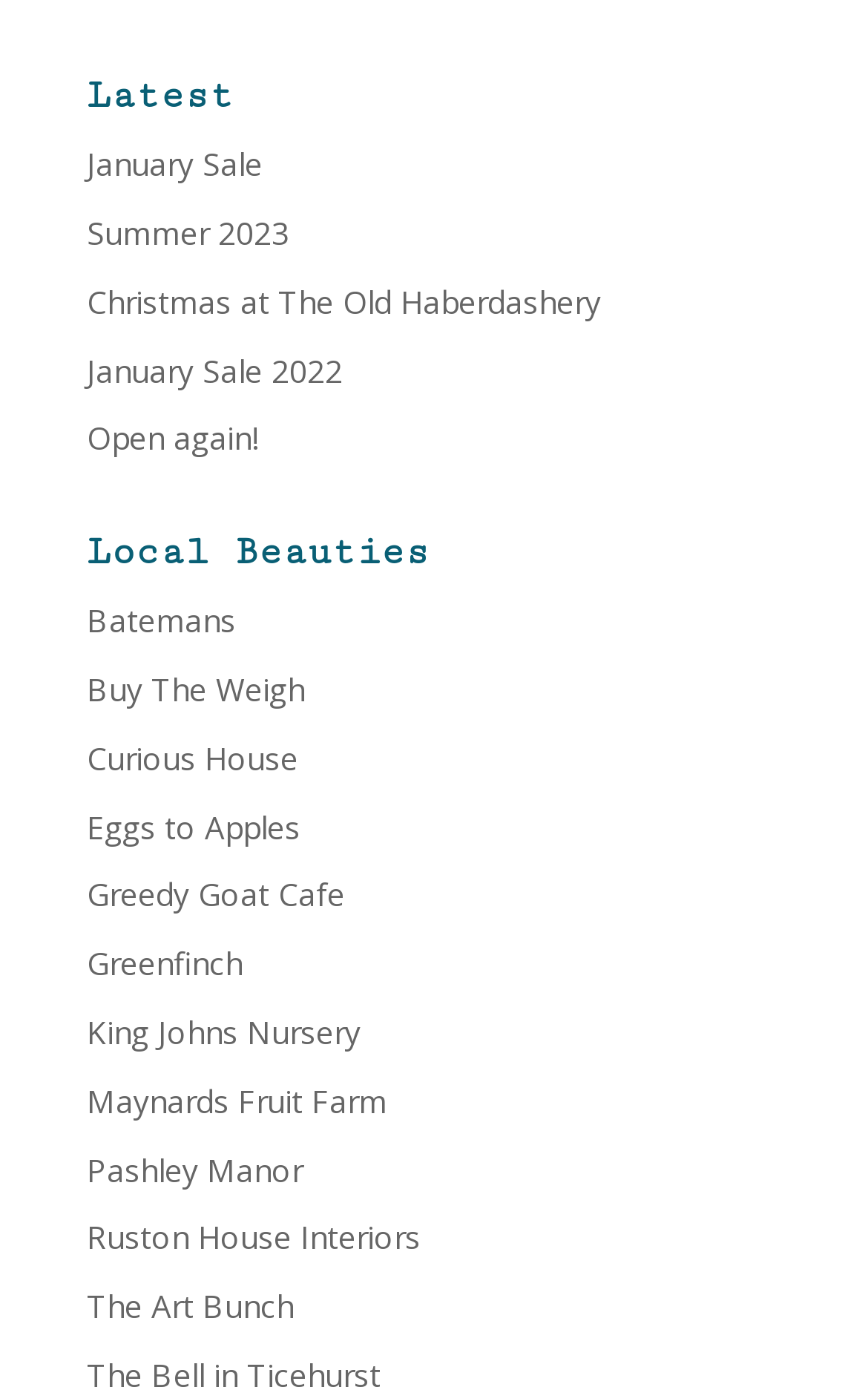Locate the bounding box coordinates of the clickable element to fulfill the following instruction: "Explore Local Beauties". Provide the coordinates as four float numbers between 0 and 1 in the format [left, top, right, bottom].

[0.1, 0.384, 0.9, 0.429]